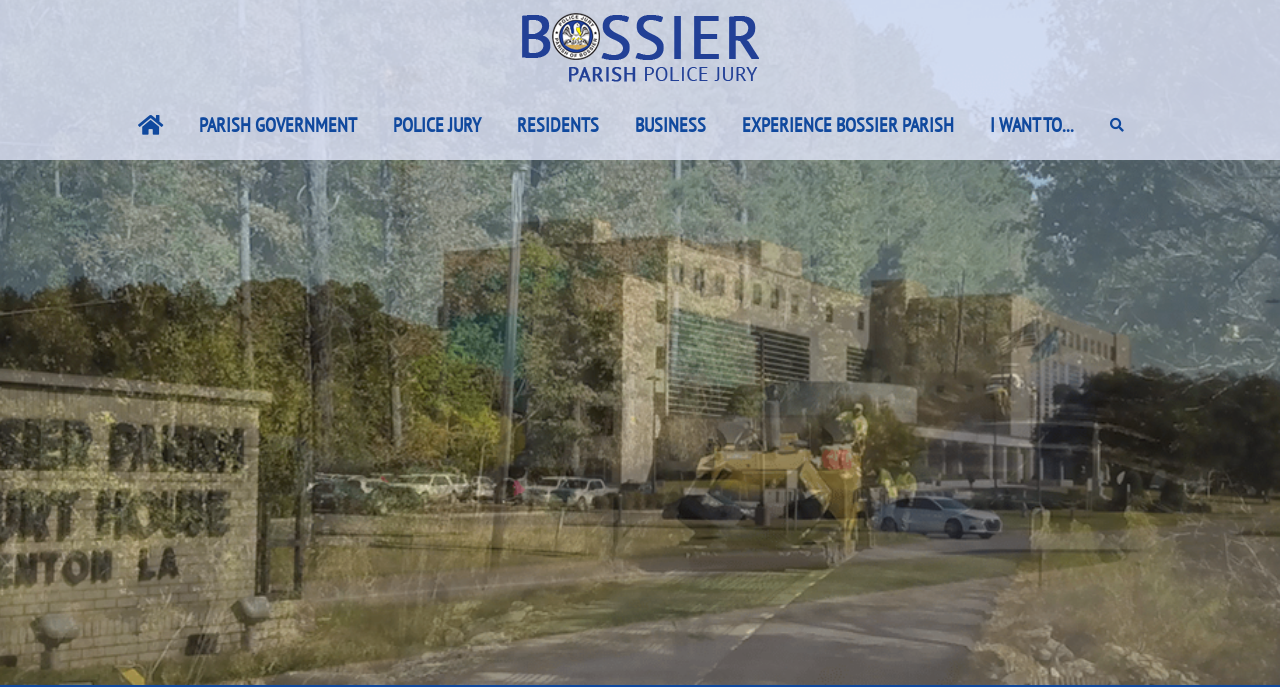Provide a comprehensive description of the webpage.

The webpage is about the Bossier Parish Police Jury's library holding holiday drives. At the top left of the page, there is a link to the Bossier Parish Police Jury, accompanied by an image with the same name. Below this, there is a row of links, including 'PARISH GOVERNMENT', 'POLICE JURY', 'RESIDENTS', 'BUSINESS', 'EXPERIENCE BOSSIER PARISH', and 'I WANT TO...'. These links are positioned horizontally, with 'PARISH GOVERNMENT' on the left and 'I WANT TO...' on the right. There are also two icon links, one with a font awesome icon '\uf015' on the left and another with a font awesome icon '\uf002' on the right, both within the same row as the other links.